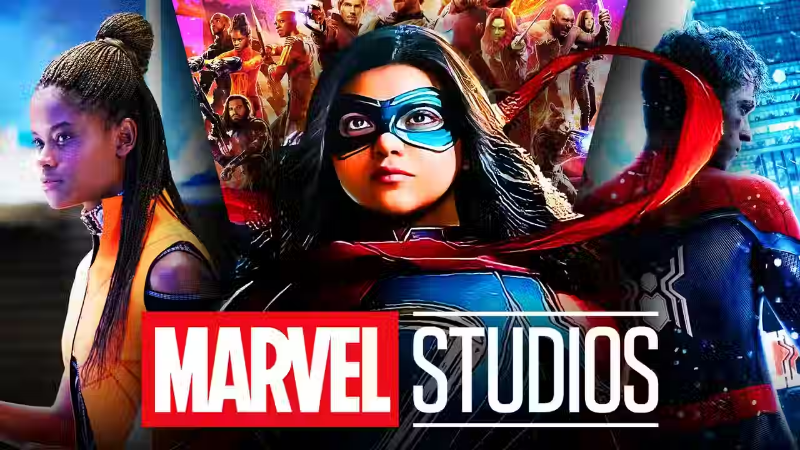What is the color palette of Ms. Marvel's costume?
Look at the image and construct a detailed response to the question.

The image depicts Ms. Marvel in her vibrant superhero costume, which features a striking blue and red palette, highlighting her role as Kamala Khan.